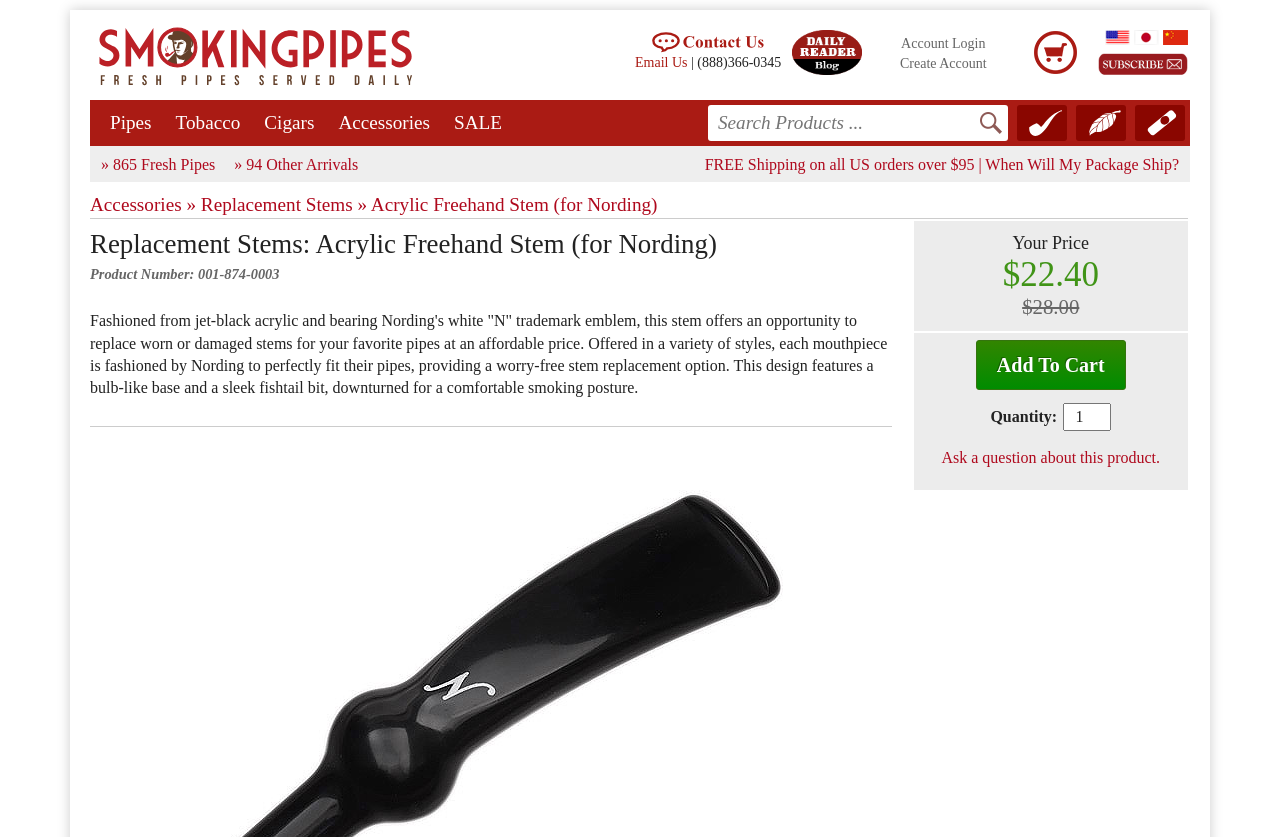Look at the image and answer the question in detail:
What is the product name?

I found the product name by looking at the heading 'Replacement Stems: Acrylic Freehand Stem (for Nording)' which indicates that the product being described is an Acrylic Freehand Stem.